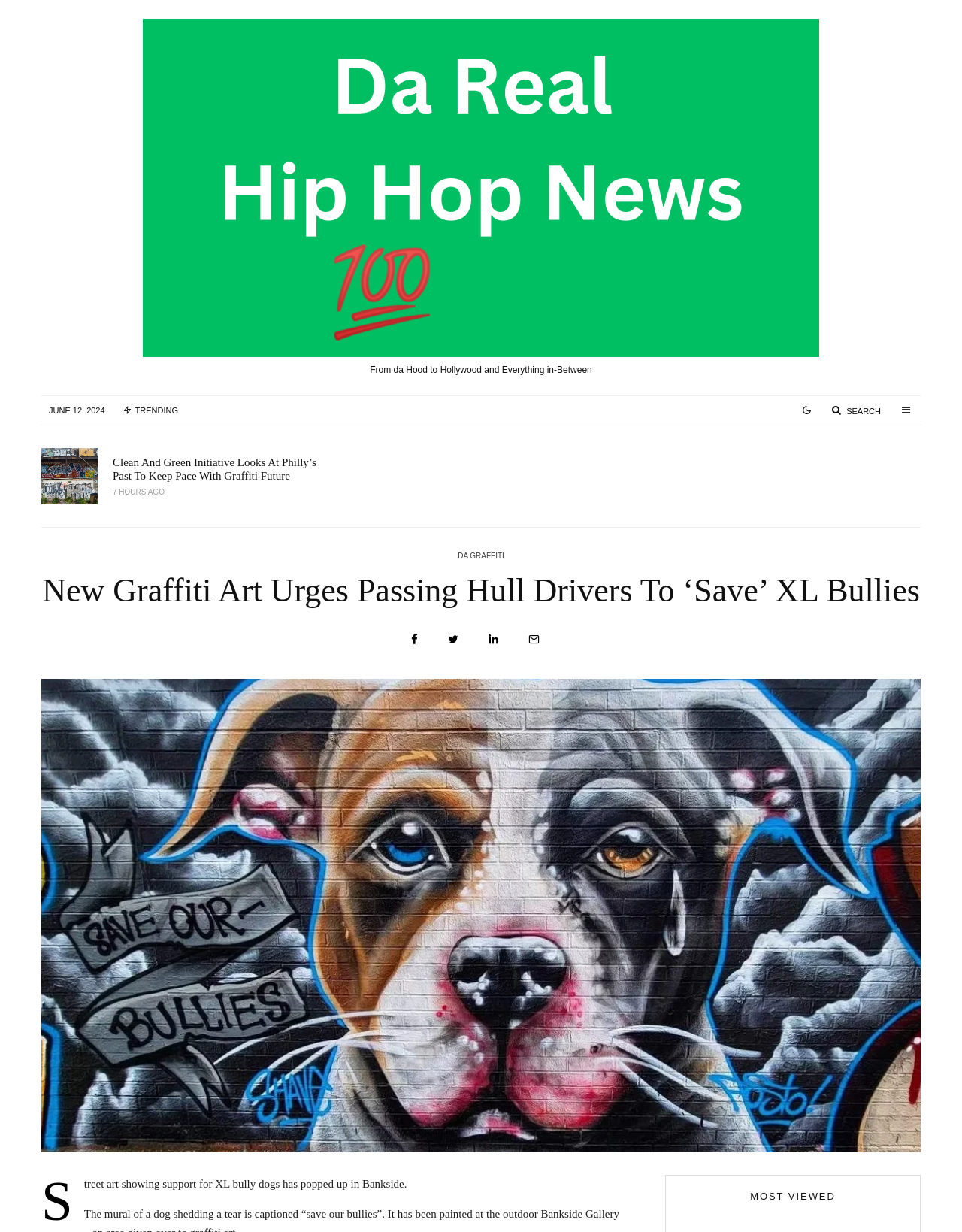Given the element description Contact, identify the bounding box coordinates for the UI element on the webpage screenshot. The format should be (top-left x, top-left y, bottom-right x, bottom-right y), with values between 0 and 1.

None